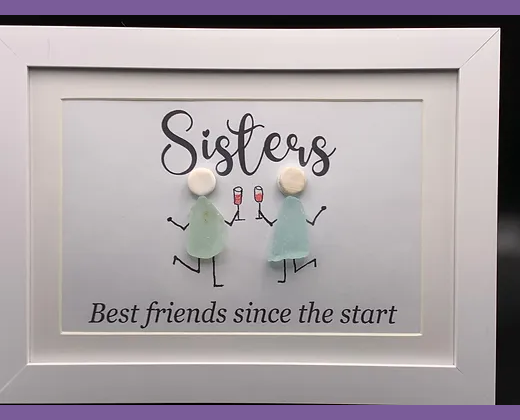What is the material used to craft the figures?
Based on the image, answer the question with a single word or brief phrase.

Sea glass